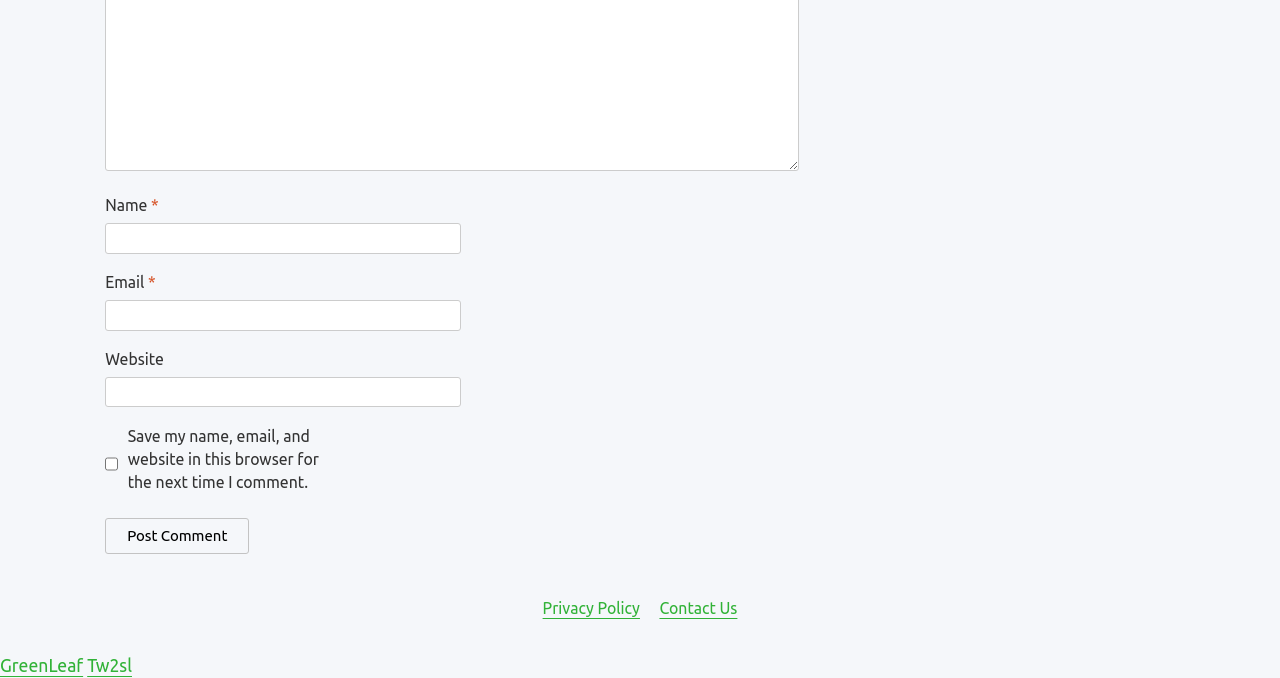Please determine the bounding box coordinates of the section I need to click to accomplish this instruction: "Check the save comment information box".

[0.082, 0.632, 0.092, 0.737]